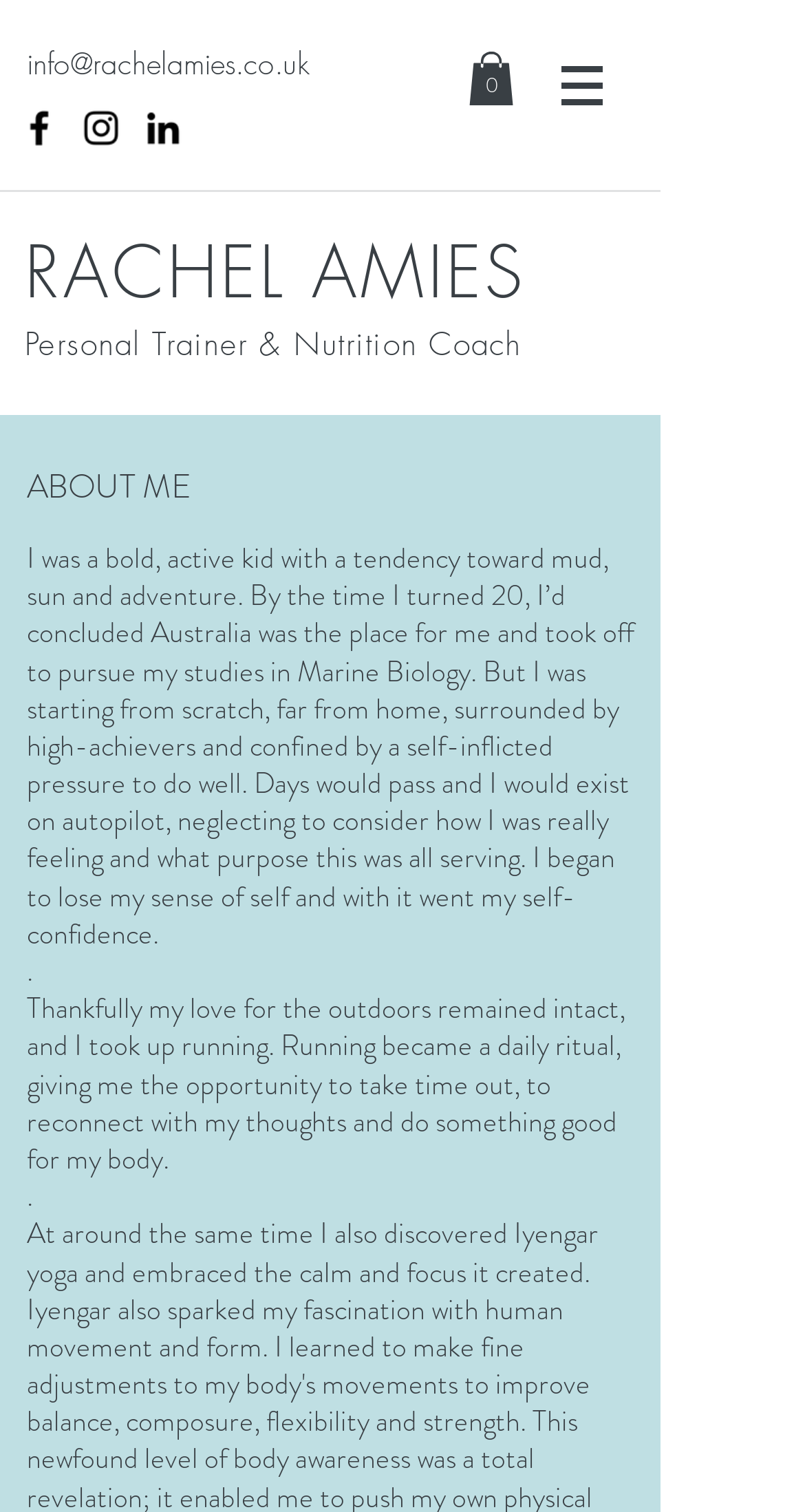What is the email address to contact Rachel?
Provide a detailed answer to the question using information from the image.

I found the email address by looking at the top section of the webpage, where I saw a link with the text 'info@rachelamies.co.uk'. This is likely the contact email address for Rachel.